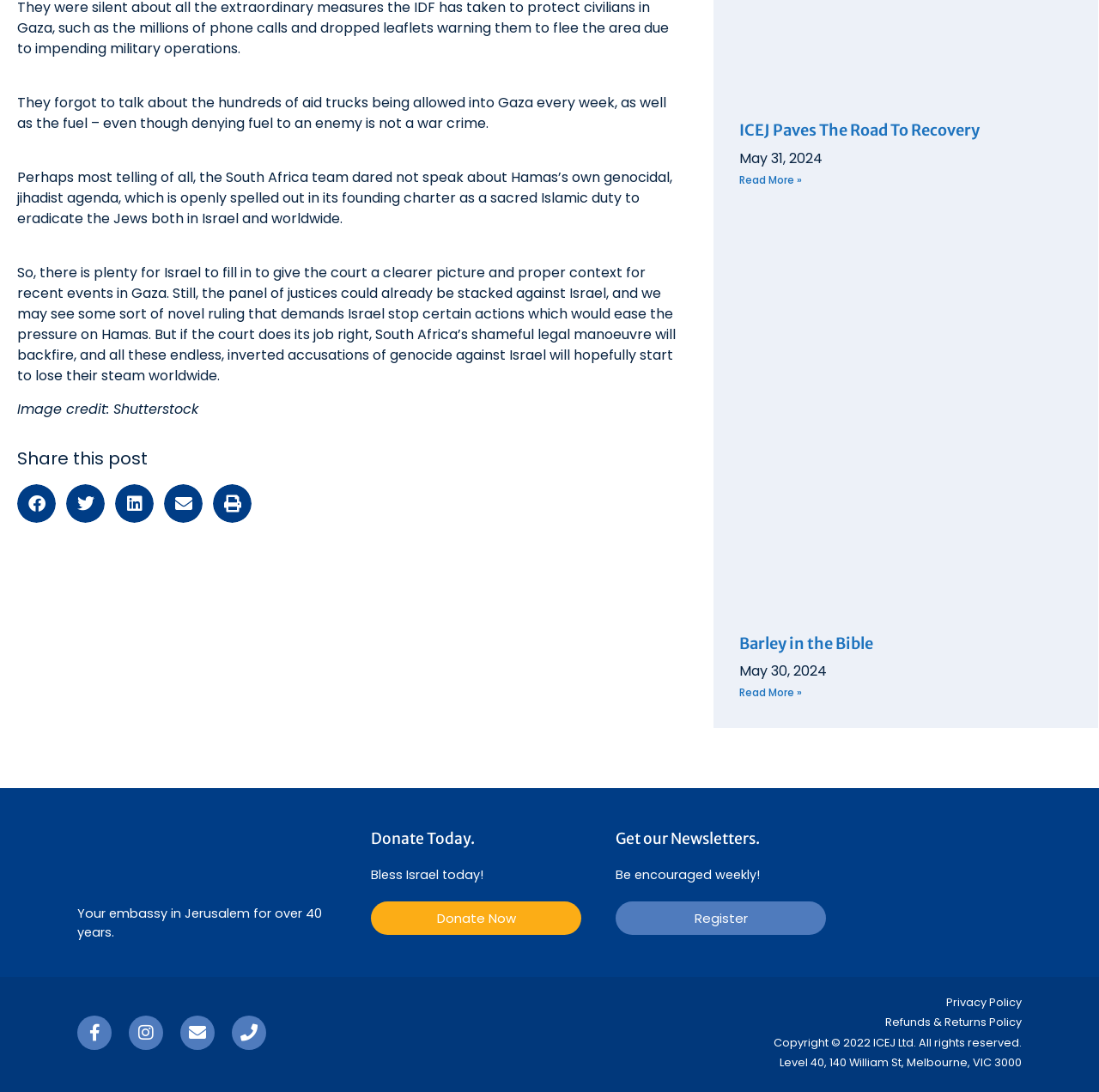Locate the bounding box coordinates for the element described below: "parent_node: Barley in the Bible". The coordinates must be four float values between 0 and 1, formatted as [left, top, right, bottom].

[0.673, 0.201, 0.976, 0.549]